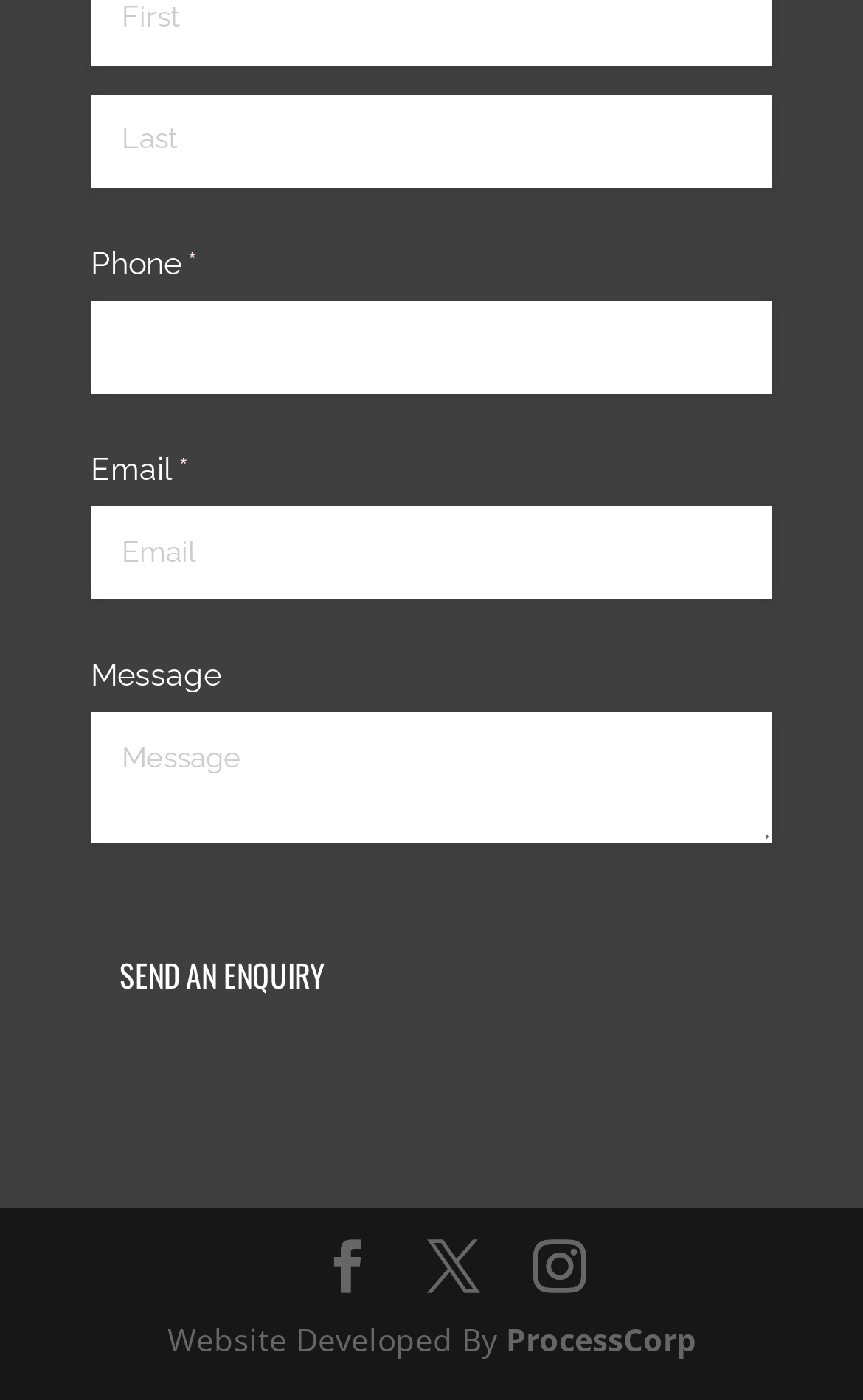Provide your answer in one word or a succinct phrase for the question: 
What is the credit for the website development?

ProcessCorp